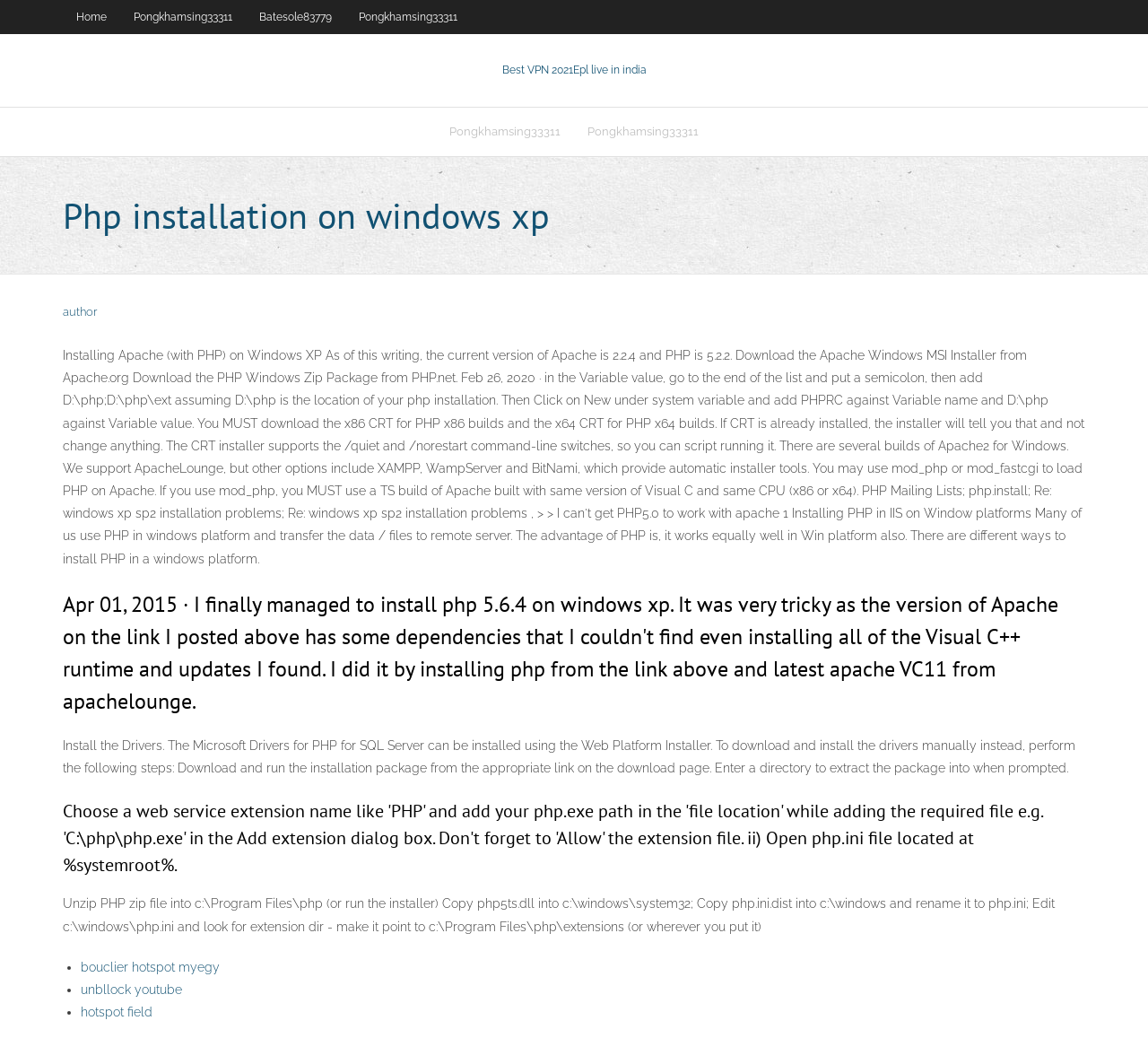Provide your answer to the question using just one word or phrase: What is the author of this article?

author